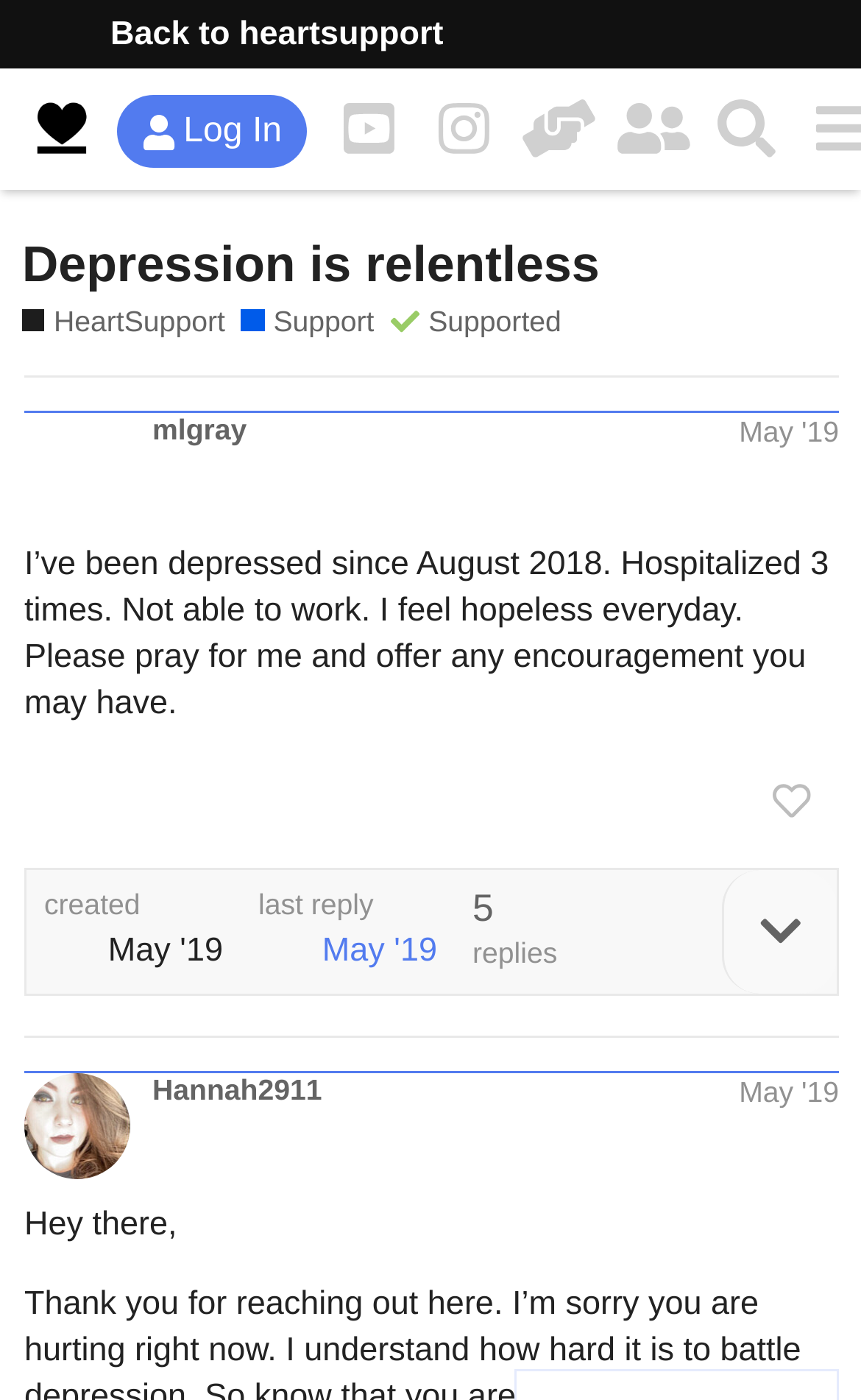Please provide a one-word or short phrase answer to the question:
What is the name of the website?

HeartSupport